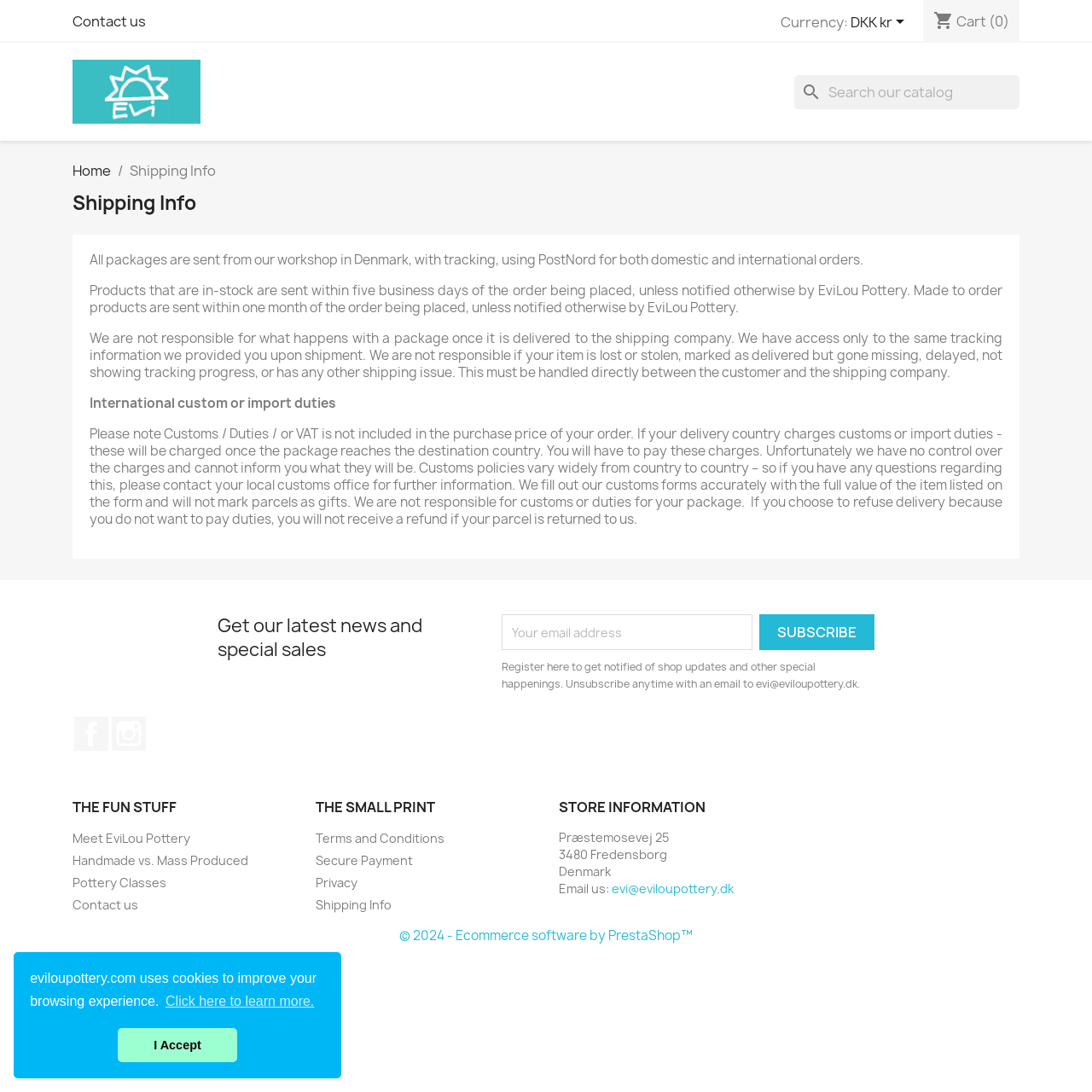Generate a thorough caption that explains the contents of the webpage.

The webpage is about shipping information for an online pottery store called Evilou Pottery. At the top, there is a cookie consent dialog with a message about the website using cookies to improve the browsing experience. Below this, there is a main header section with links to "Contact us", "Currency" dropdown, and "Cart" with a count of 0 items. The website's logo, "Evilou Pottery", is also located in this section.

The main content area is divided into sections. The first section explains that all packages are sent from the workshop in Denmark with tracking, and provides information about shipping times for in-stock and made-to-order products. The next section discusses international custom or import duties, stating that these are not included in the purchase price and must be paid by the customer.

Below this, there is a section with a heading "Shipping Info" that provides more detailed information about shipping policies, including the website's responsibility for packages once they are delivered to the shipping company.

The footer section is divided into three columns. The left column has links to social media profiles, including Facebook and Instagram. The middle column has a newsletter subscription section with a heading "Get our latest news and special sales" and a button to subscribe. The right column has links to various pages, including "Meet EviLou Pottery", "Handmade vs. Mass Produced", "Pottery Classes", and "Contact us", as well as links to "Terms and Conditions", "Secure Payment", "Privacy", and "Shipping Info". There is also a section with store information, including the physical address and email contact. Finally, there is a copyright notice at the very bottom of the page.